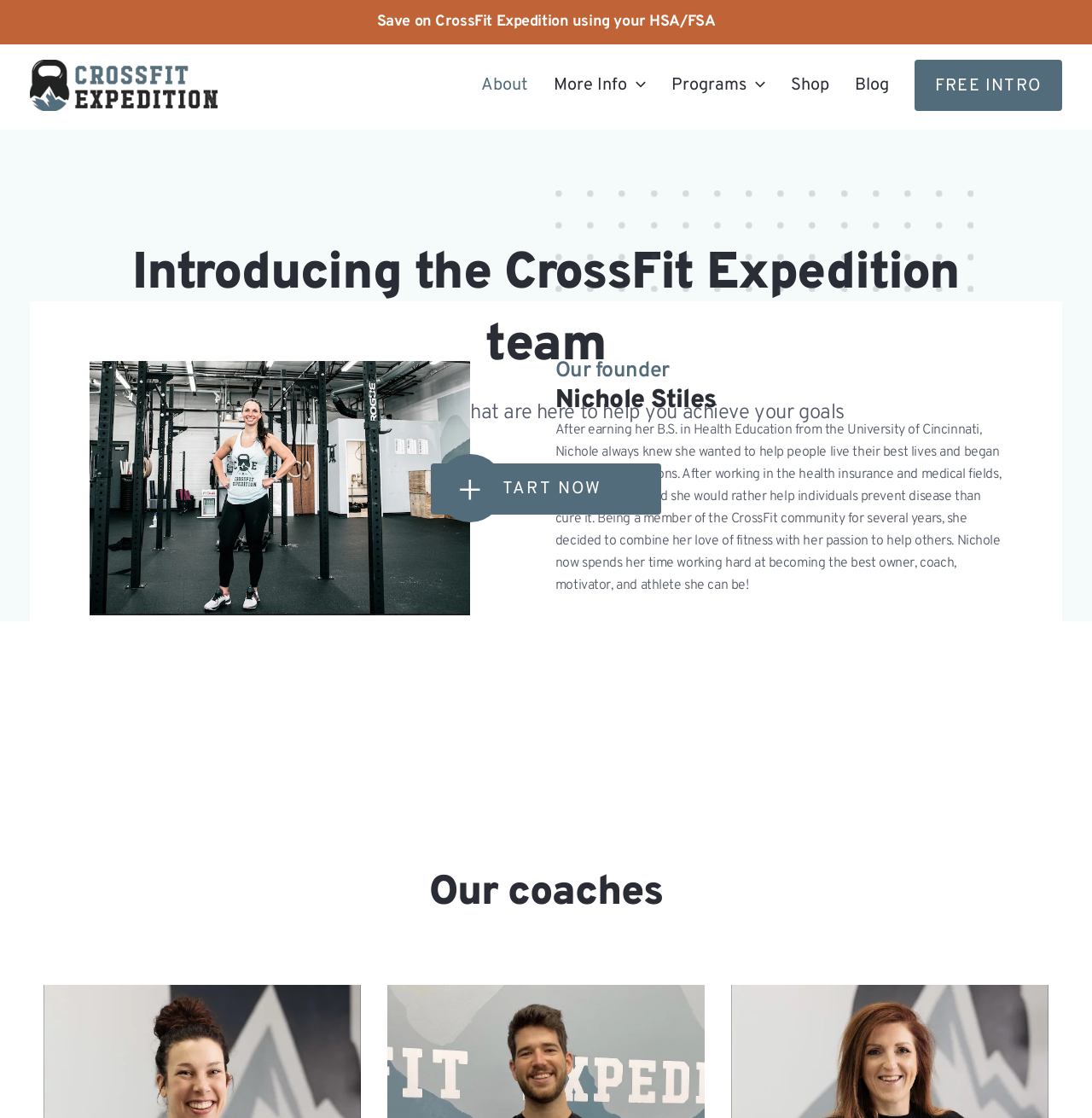Locate the coordinates of the bounding box for the clickable region that fulfills this instruction: "Click on 'About' in the main menu".

[0.429, 0.053, 0.495, 0.099]